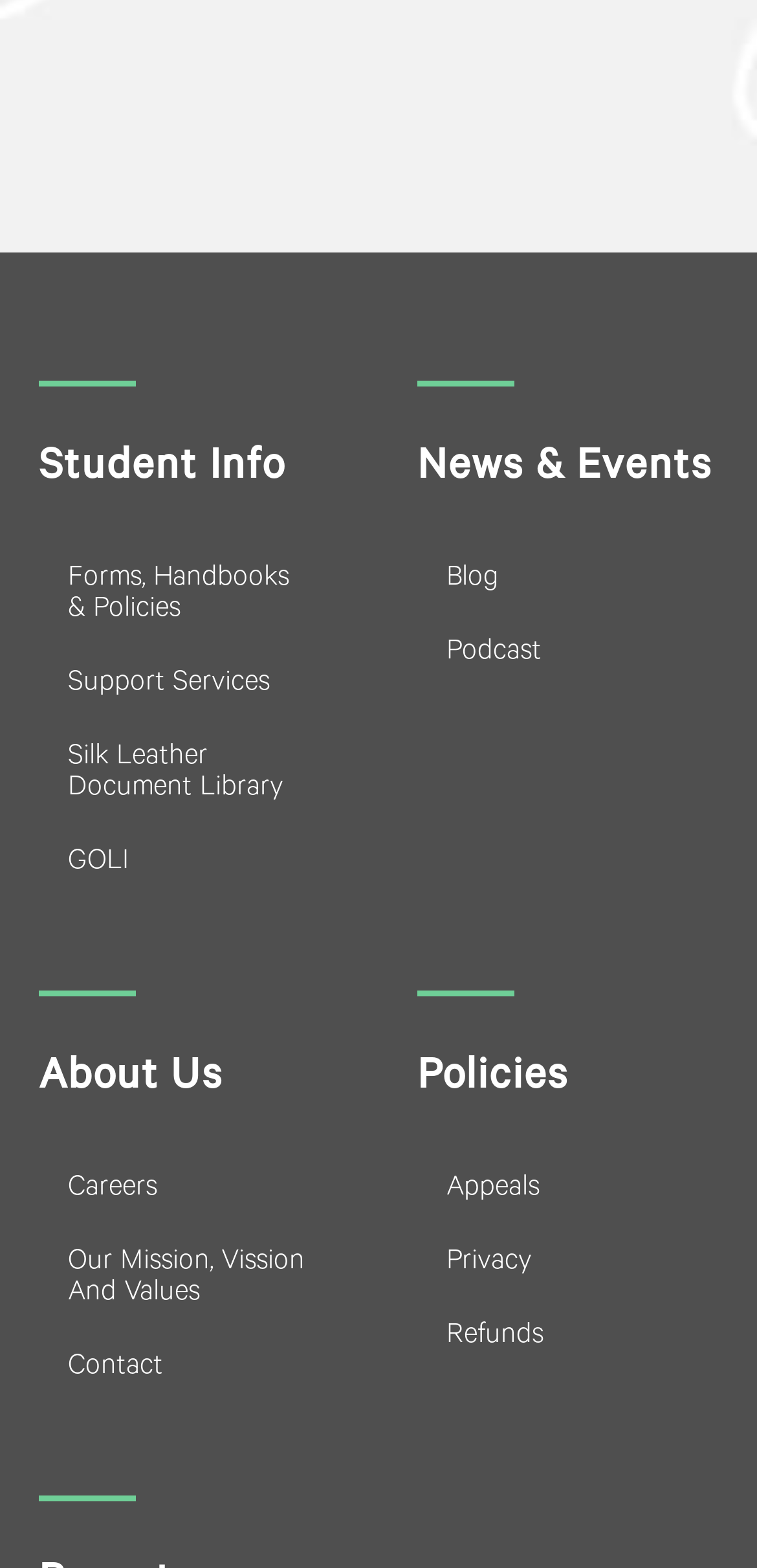Find the bounding box coordinates for the area that should be clicked to accomplish the instruction: "Access forms and handbooks".

[0.051, 0.347, 0.449, 0.414]